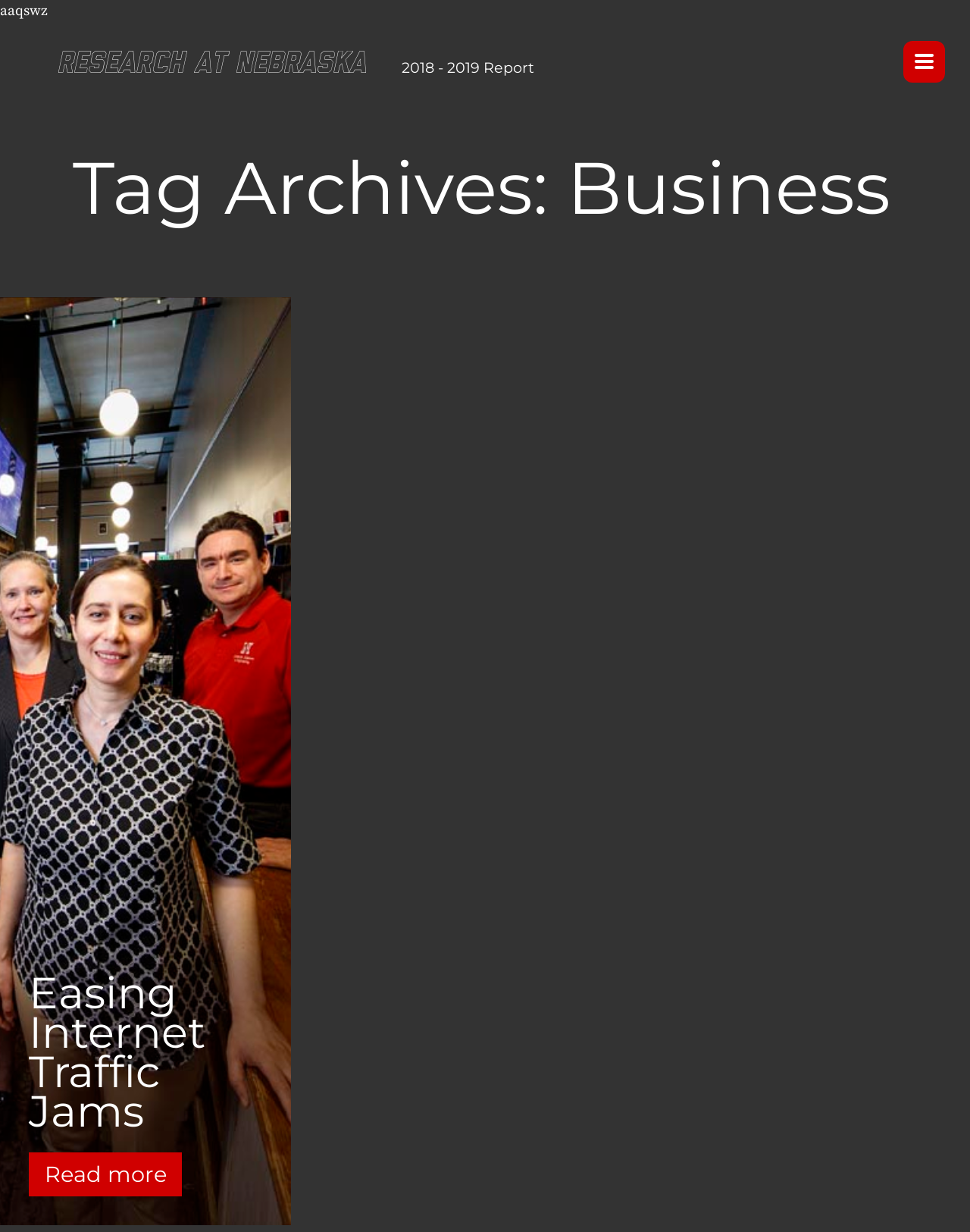Locate the bounding box coordinates of the clickable region to complete the following instruction: "Learn about the University's research on Agriculture."

[0.256, 0.16, 0.335, 0.174]